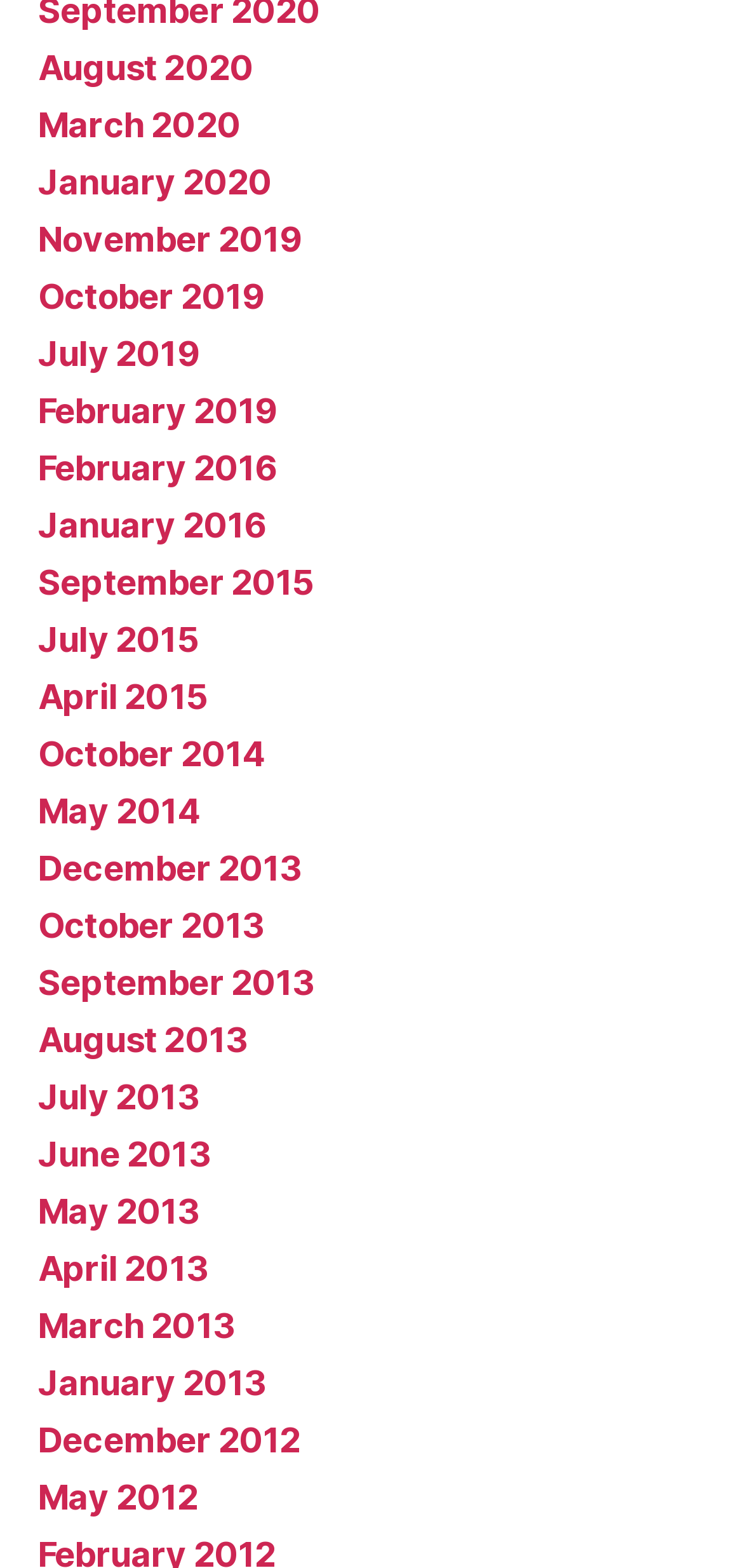Select the bounding box coordinates of the element I need to click to carry out the following instruction: "check July 2013".

[0.051, 0.687, 0.268, 0.713]